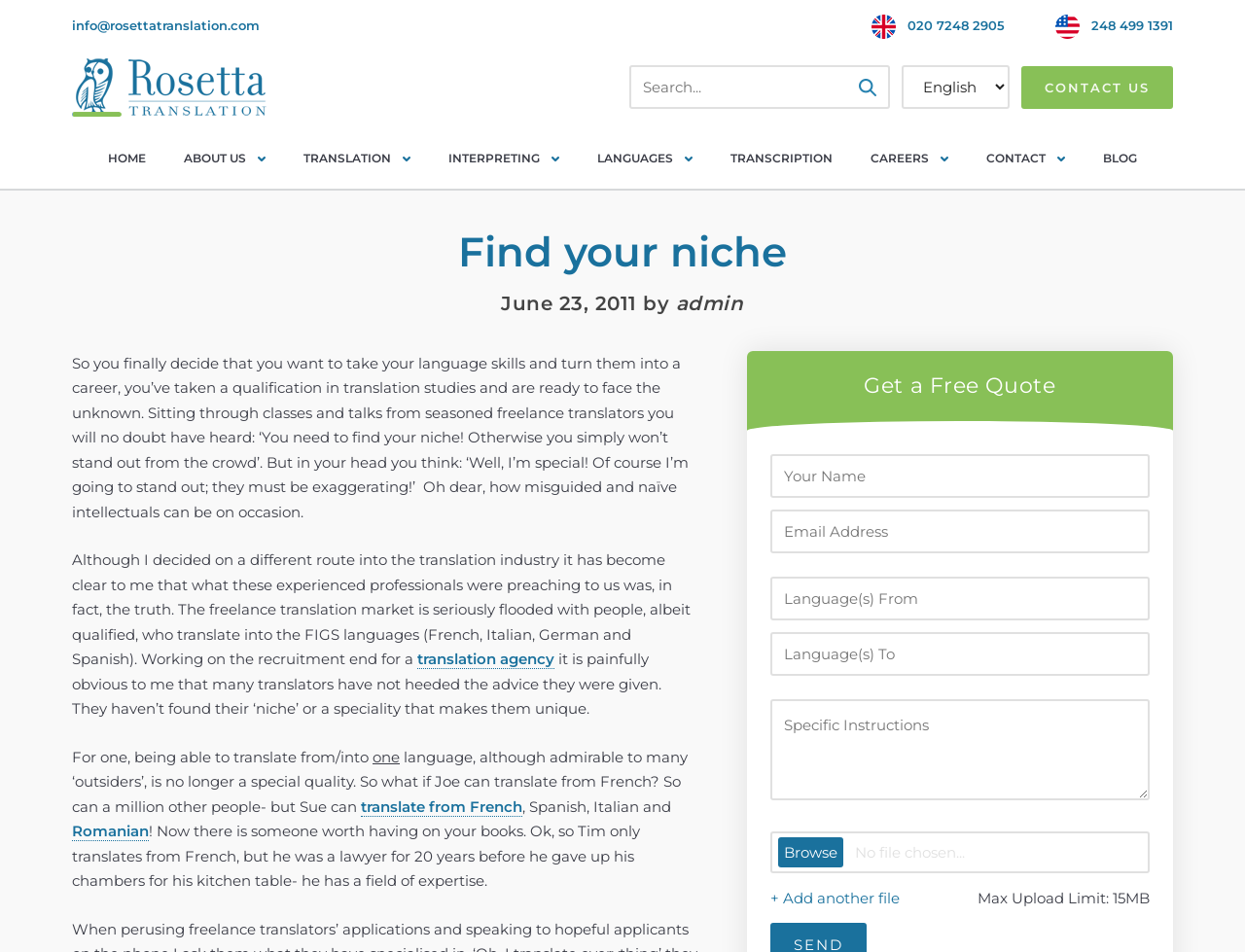Identify the bounding box coordinates of the clickable region to carry out the given instruction: "Click the 'CONTACT US' link".

[0.82, 0.069, 0.942, 0.114]